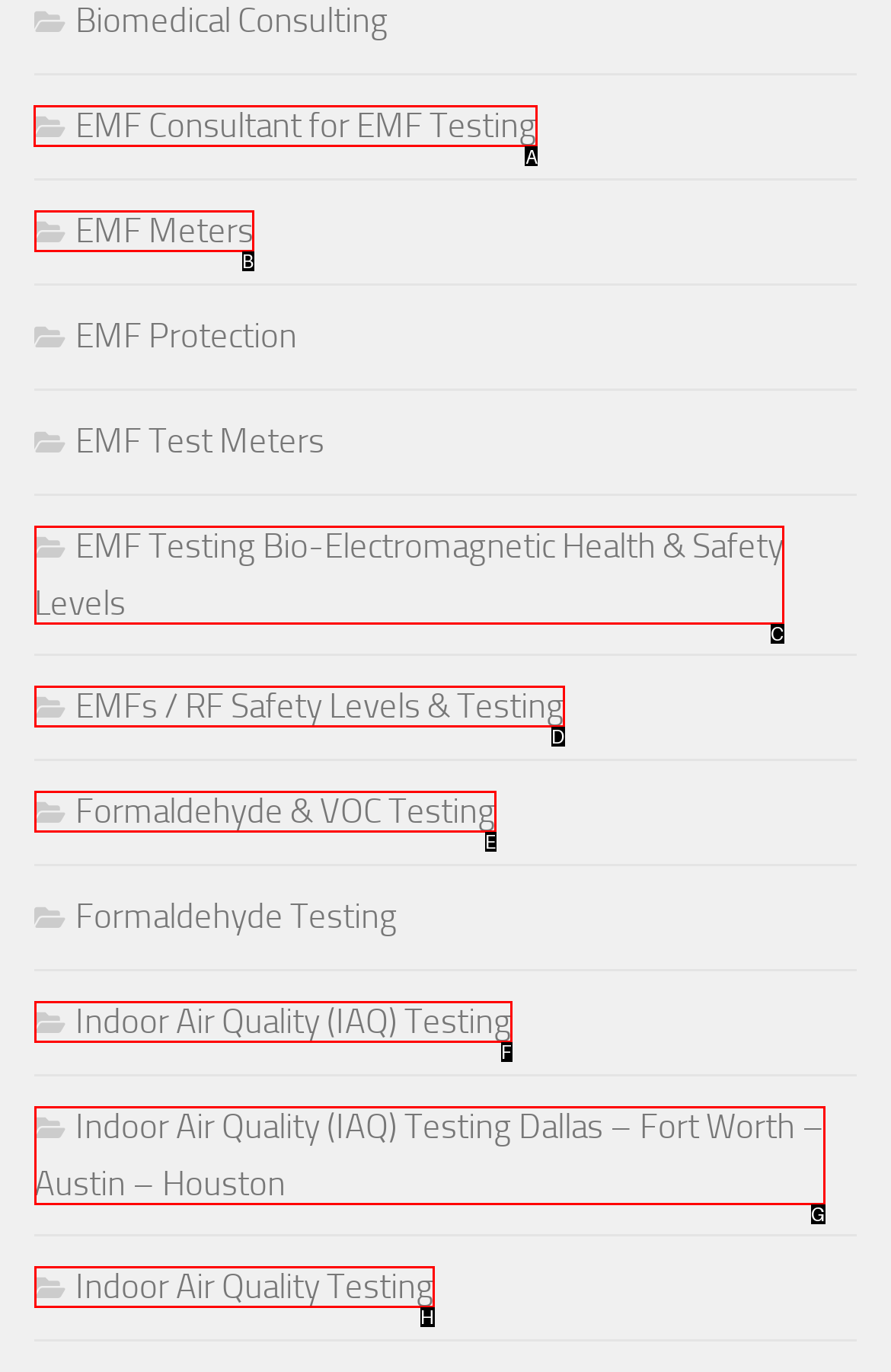Identify the correct option to click in order to complete this task: Visit EMF Consultant for EMF Testing
Answer with the letter of the chosen option directly.

A